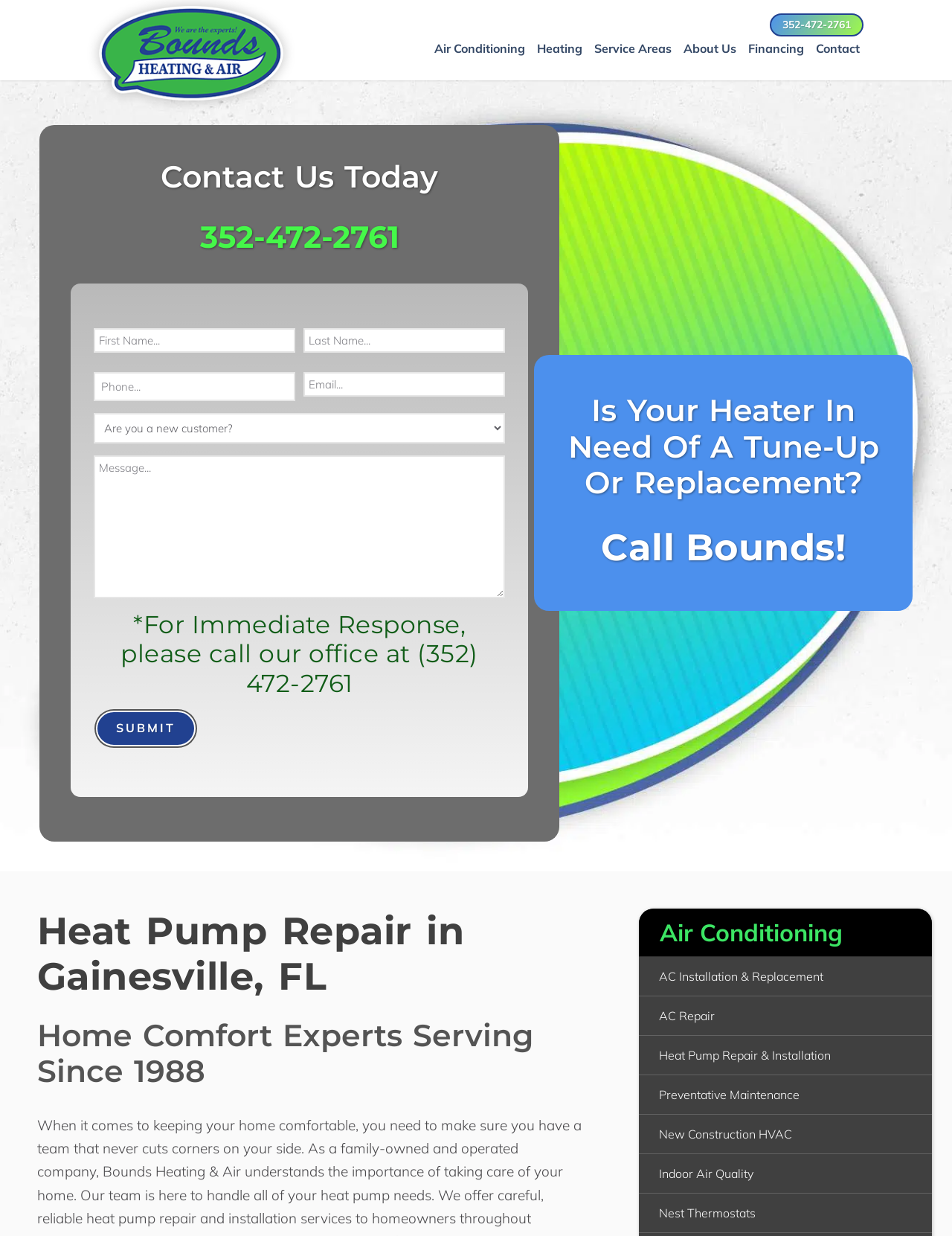Bounding box coordinates are specified in the format (top-left x, top-left y, bottom-right x, bottom-right y). All values are floating point numbers bounded between 0 and 1. Please provide the bounding box coordinate of the region this sentence describes: name="input_2" placeholder="Phone..."

[0.098, 0.301, 0.31, 0.324]